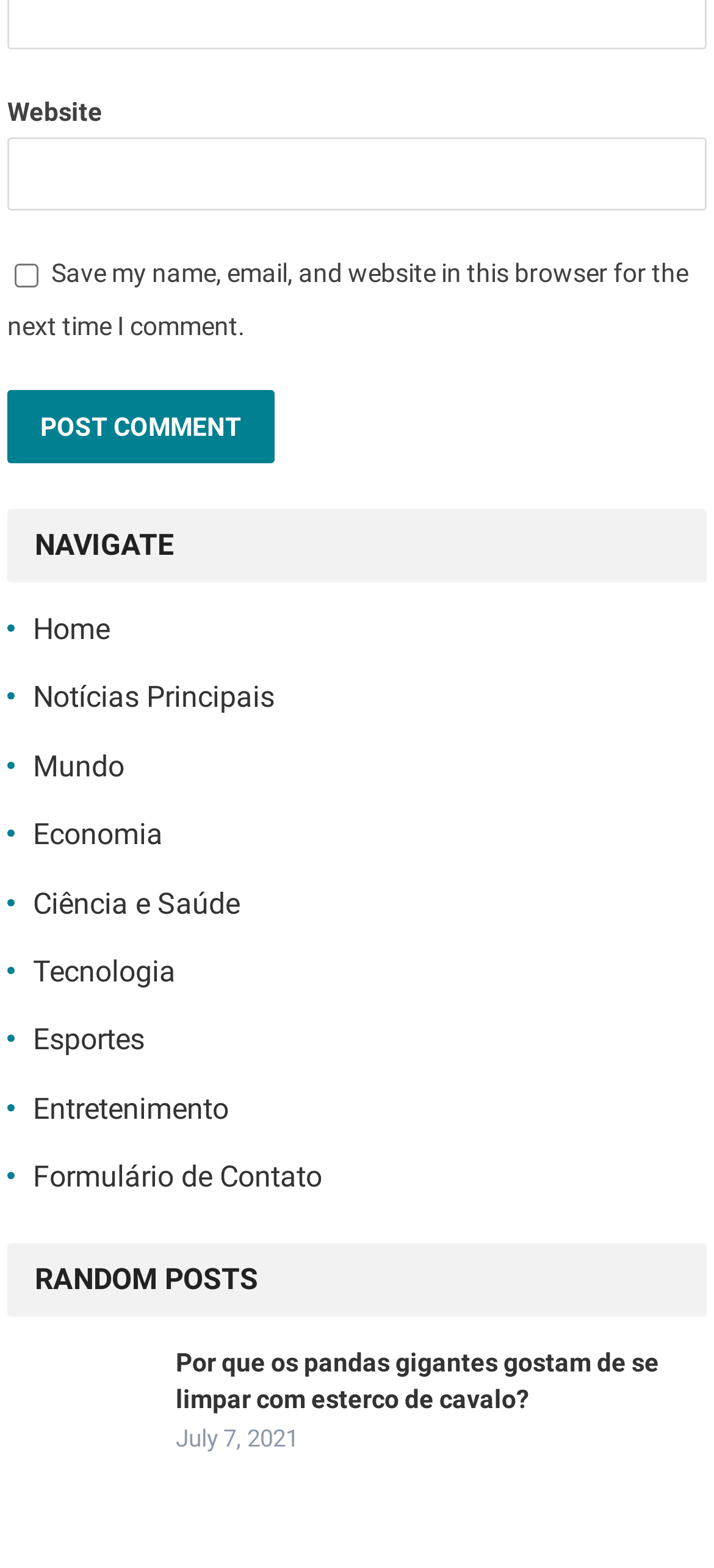What is the purpose of the checkbox?
Provide an in-depth answer to the question, covering all aspects.

I examined the checkbox element and found that it is labeled 'Save my name, email, and website in this browser for the next time I comment.' This suggests that the purpose of the checkbox is to save the user's information for future comments.